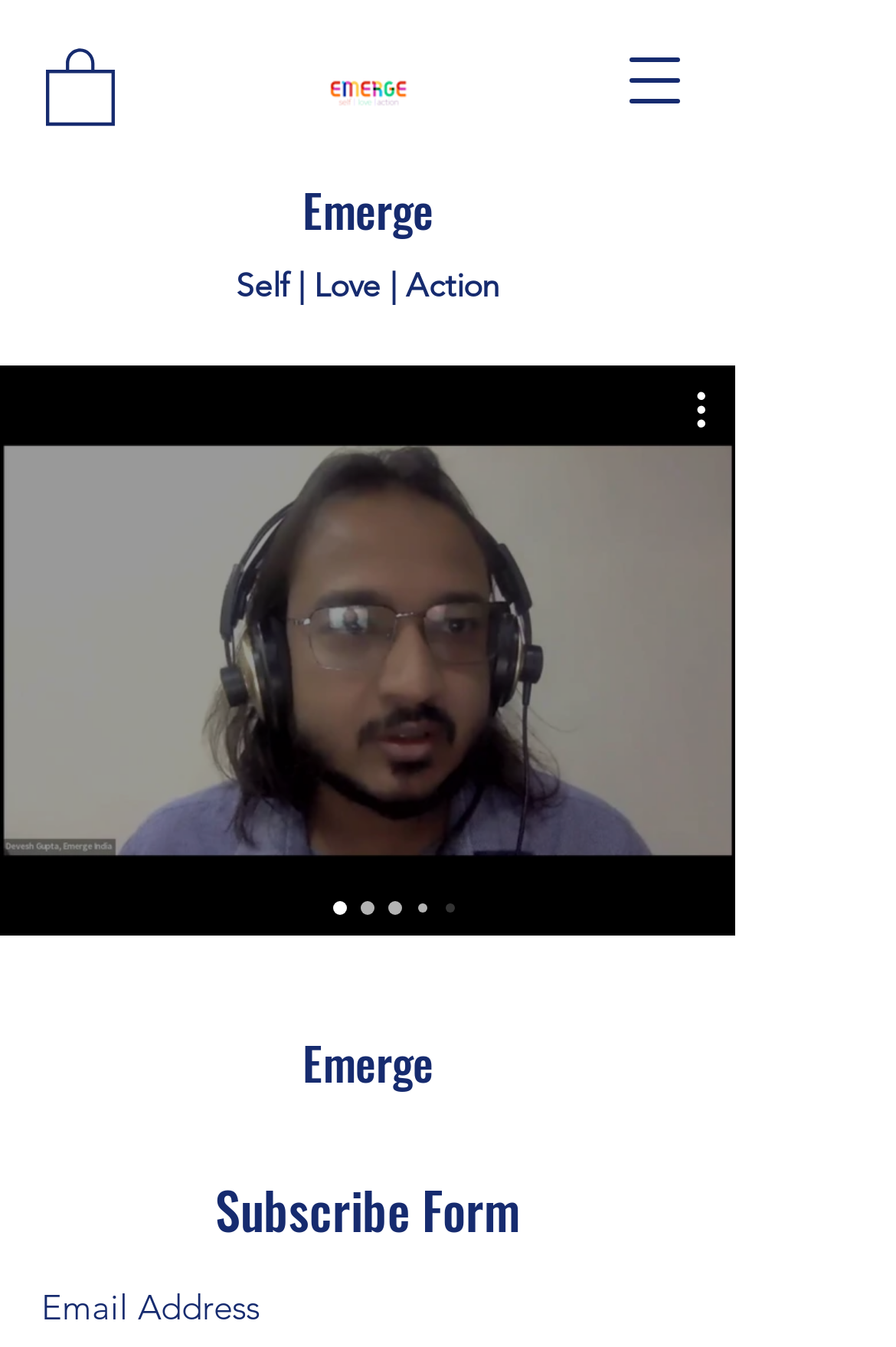What is the logo of the website?
Using the visual information, answer the question in a single word or phrase.

Emerge Logo